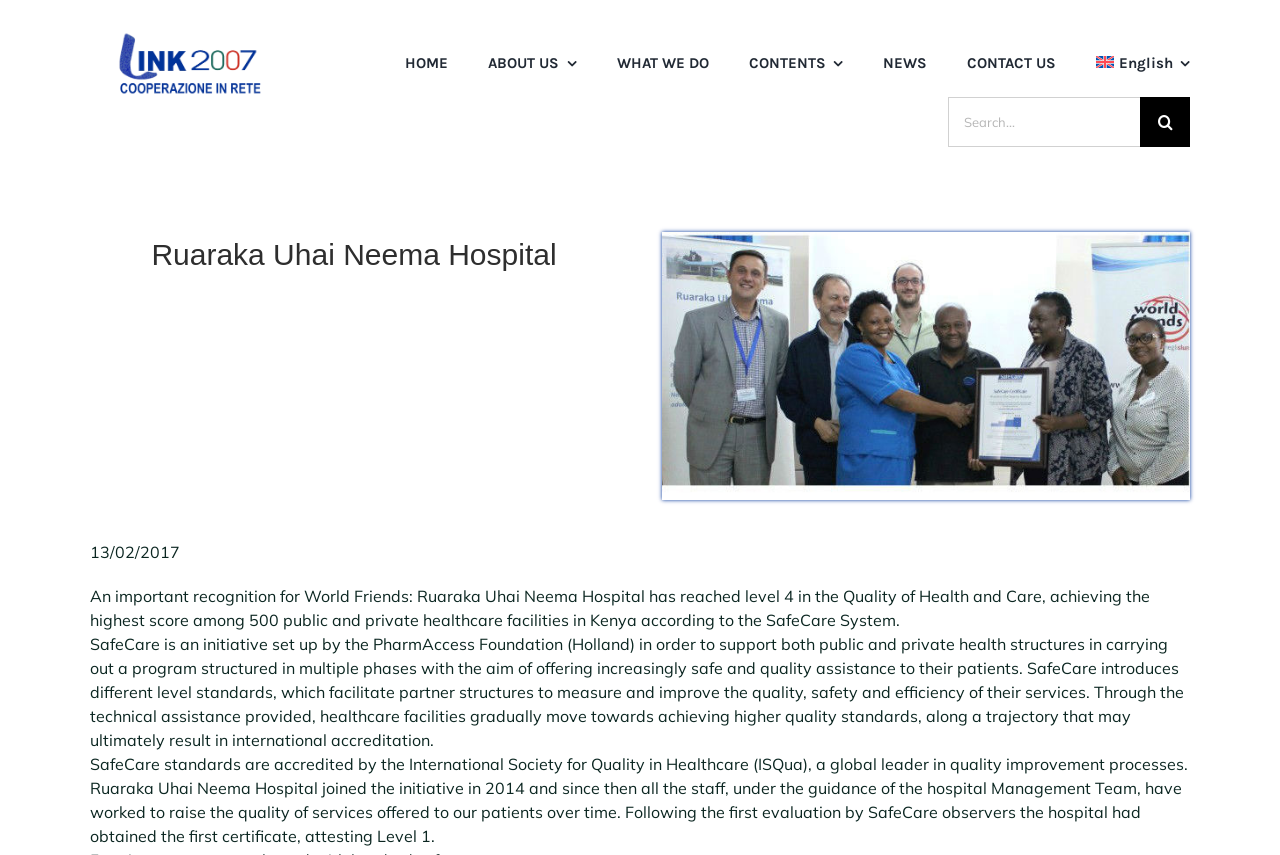Generate a thorough explanation of the webpage's elements.

The webpage is about Ruaraka Uhai Neema Hospital, with a prominent link at the top left corner with the hospital's name. Below the link, there is a navigation menu with 7 items: HOME, ABOUT US, WHAT WE DO, CONTENTS, NEWS, CONTACT US, and English. The menu items are evenly spaced and aligned horizontally across the top of the page.

On the right side of the navigation menu, there is a search bar with a search box and a search button. The search button has a magnifying glass icon.

Below the navigation menu, there is a large heading that reads "Ruaraka Uhai Neema Hospital". Next to the heading, there is a large image that takes up most of the width of the page.

Below the image, there are four paragraphs of text. The first paragraph mentions that the hospital has reached level 4 in the Quality of Health and Care, achieving the highest score among 500 public and private healthcare facilities in Kenya. The second paragraph explains what SafeCare is and how it helps healthcare facilities improve their quality and safety standards. The third paragraph mentions that SafeCare standards are accredited by the International Society for Quality in Healthcare. The fourth paragraph talks about how Ruaraka Uhai Neema Hospital joined the SafeCare initiative in 2014 and has been working to improve its services over time.

There is also a date "13/02/2017" above the first paragraph of text, indicating when the achievement was made.